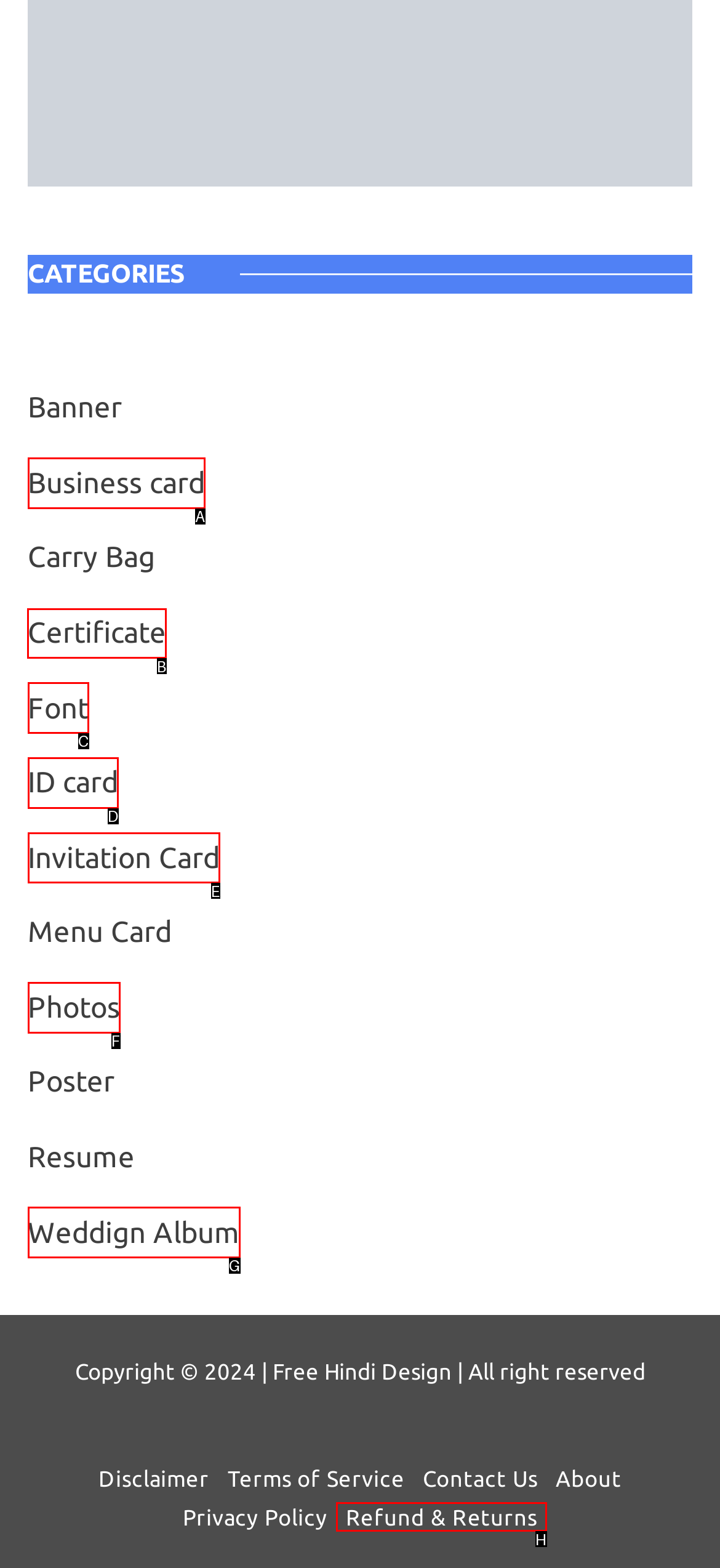Among the marked elements in the screenshot, which letter corresponds to the UI element needed for the task: Add to basket?

None